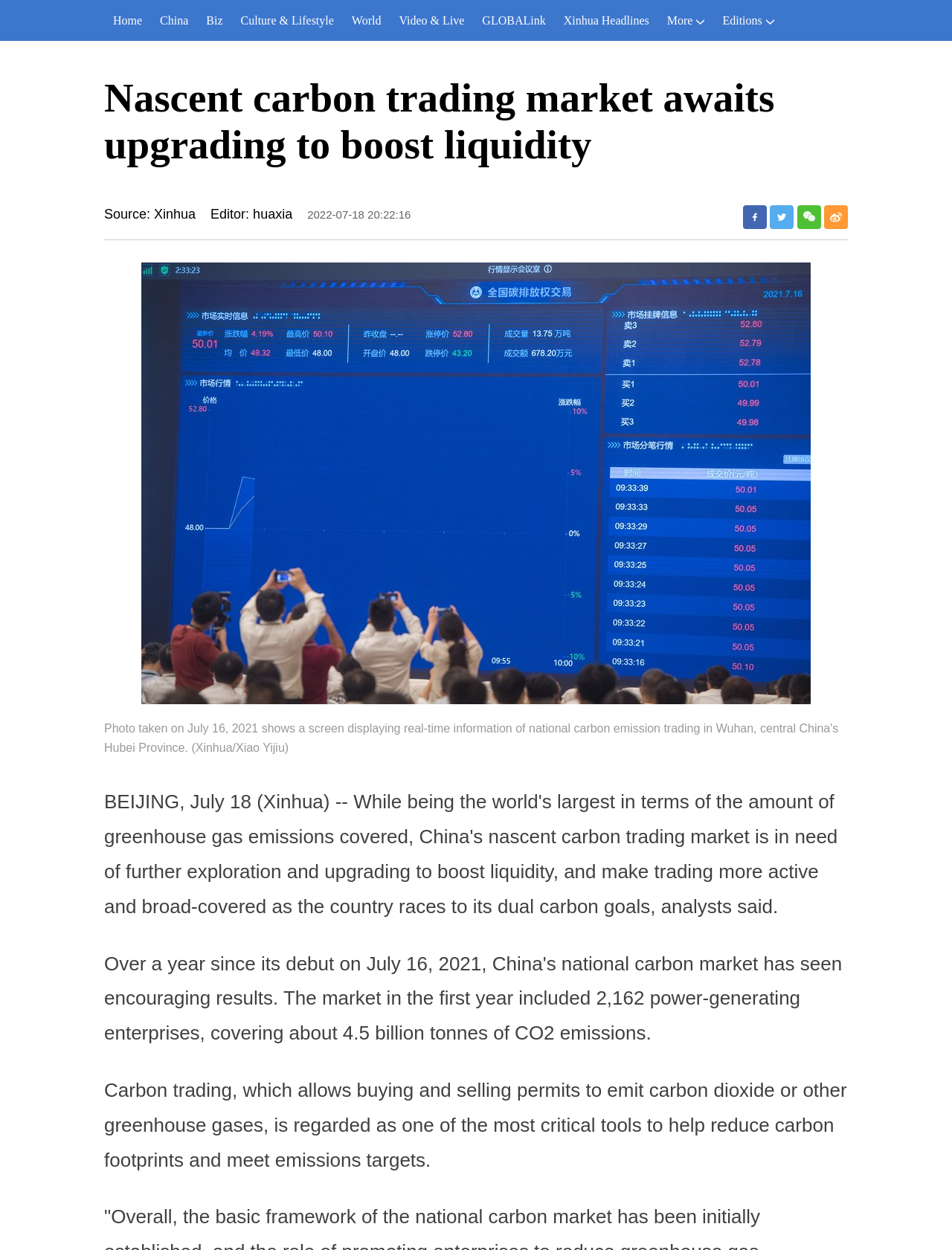Offer an in-depth caption of the entire webpage.

The webpage appears to be a news article page. At the top, there is a navigation menu with 9 links: "Home", "China", "Biz", "Culture & Lifestyle", "World", "Video & Live", "GLOBALink", "Xinhua Headlines", and "More", followed by an "Editions" link. These links are aligned horizontally and take up the top portion of the page.

Below the navigation menu, there is a heading that reads "Nascent carbon trading market awaits upgrading to boost liquidity". This heading is centered and takes up a significant portion of the page width.

To the right of the heading, there are three lines of text: "Source: Xinhua", "Editor: huaxia", and a timestamp "2022-07-18 20:22:16". These lines are stacked vertically and are positioned near the top-right corner of the page.

Below the heading and the text lines, there is a large image that takes up most of the page width and about half of the page height.

At the bottom of the page, there are four social media sharing links: "分享到Facebook", "分享到Twitter", "分享到微信", and "分享到新浪微博". These links are aligned horizontally and are positioned near the bottom-right corner of the page.

Finally, there is a block of text that reads "Carbon trading, which allows buying and selling permits to emit carbon dioxide or other greenhouse gases, is regarded as one of the most critical tools to help reduce carbon footprints and meet emissions targets." This text is positioned below the image and takes up the full page width.